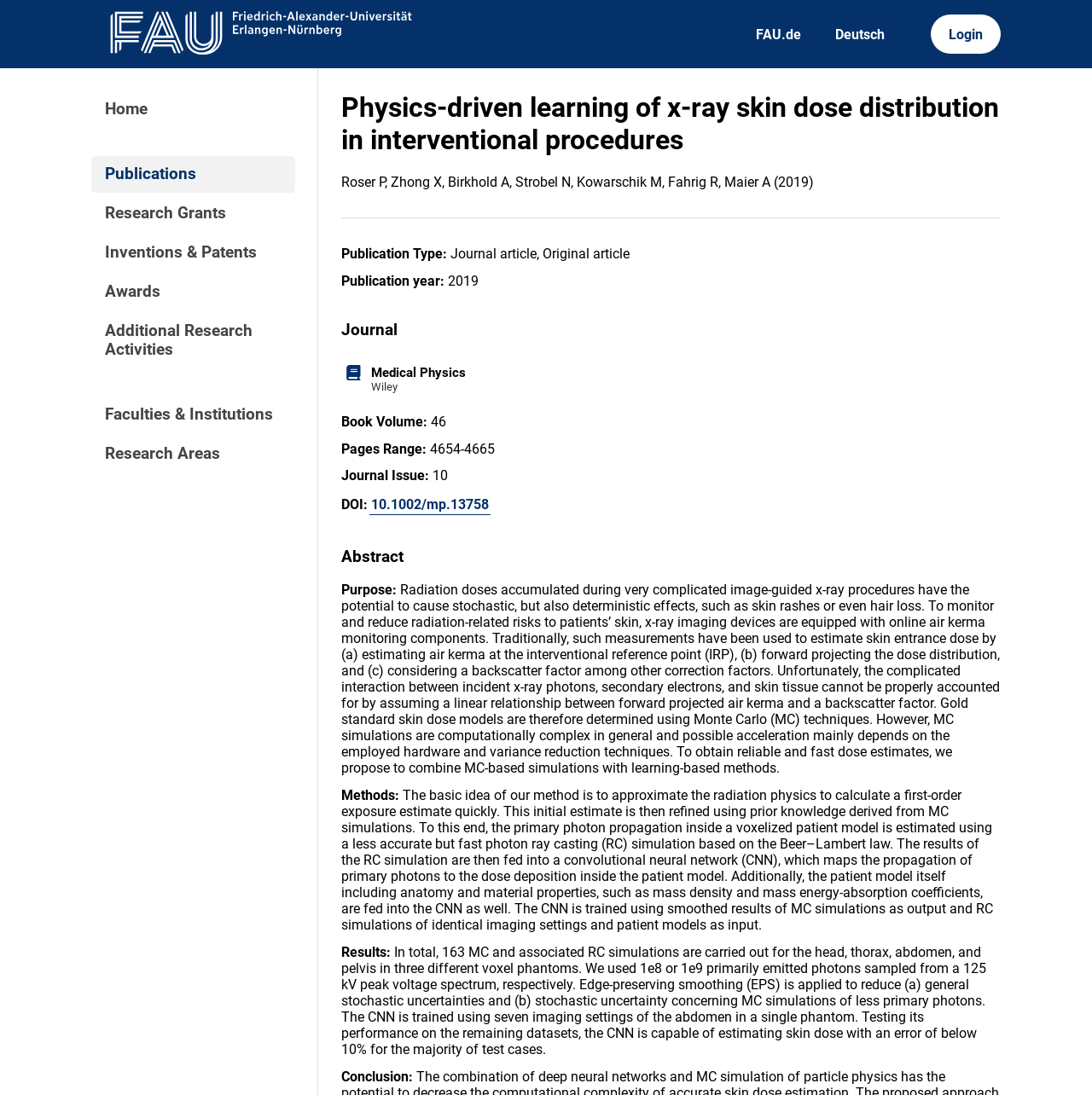Provide the bounding box coordinates of the area you need to click to execute the following instruction: "Switch to the Deutsch language".

[0.755, 0.013, 0.821, 0.049]